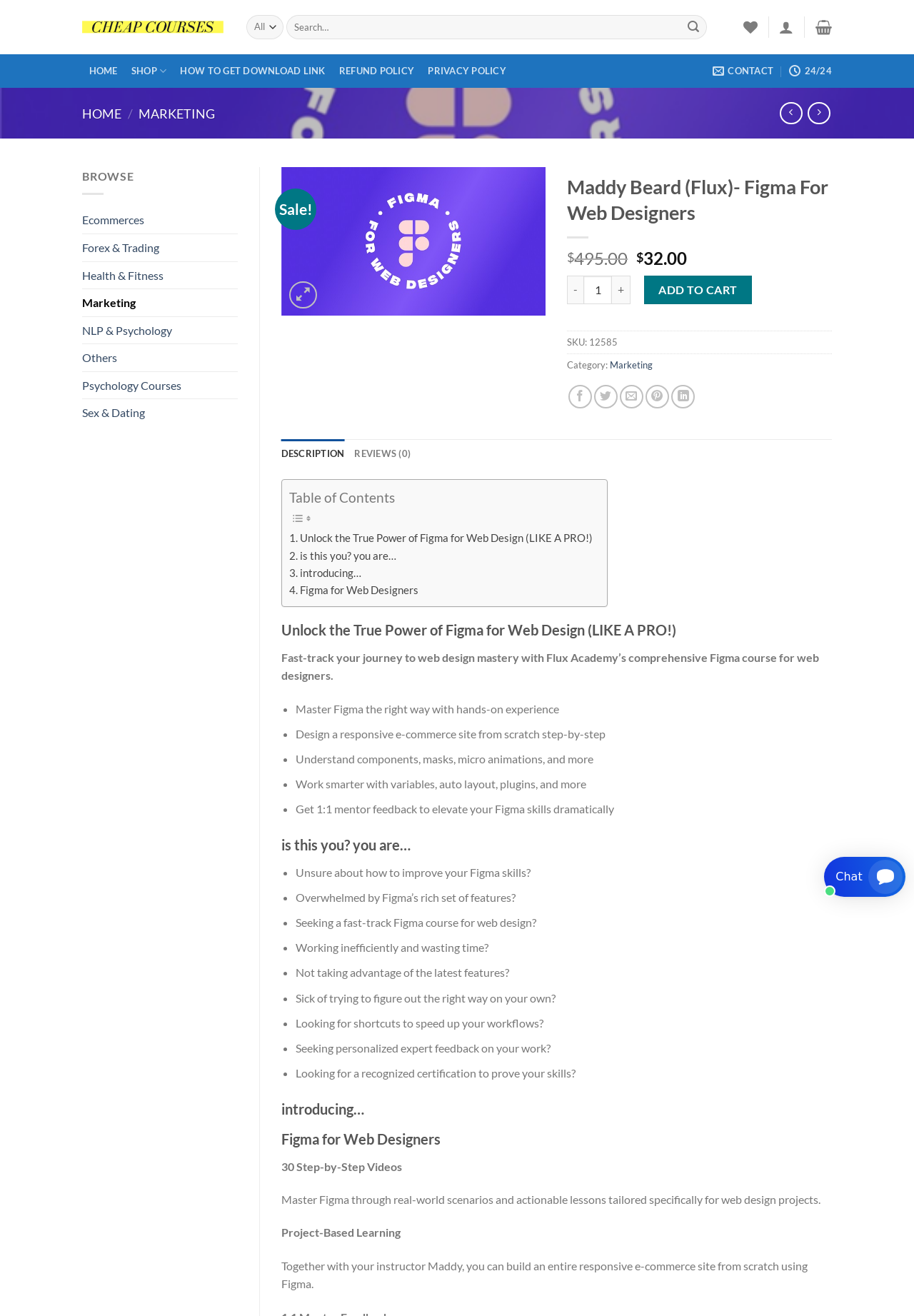Find the bounding box coordinates of the element's region that should be clicked in order to follow the given instruction: "Search for a course". The coordinates should consist of four float numbers between 0 and 1, i.e., [left, top, right, bottom].

[0.27, 0.011, 0.775, 0.03]